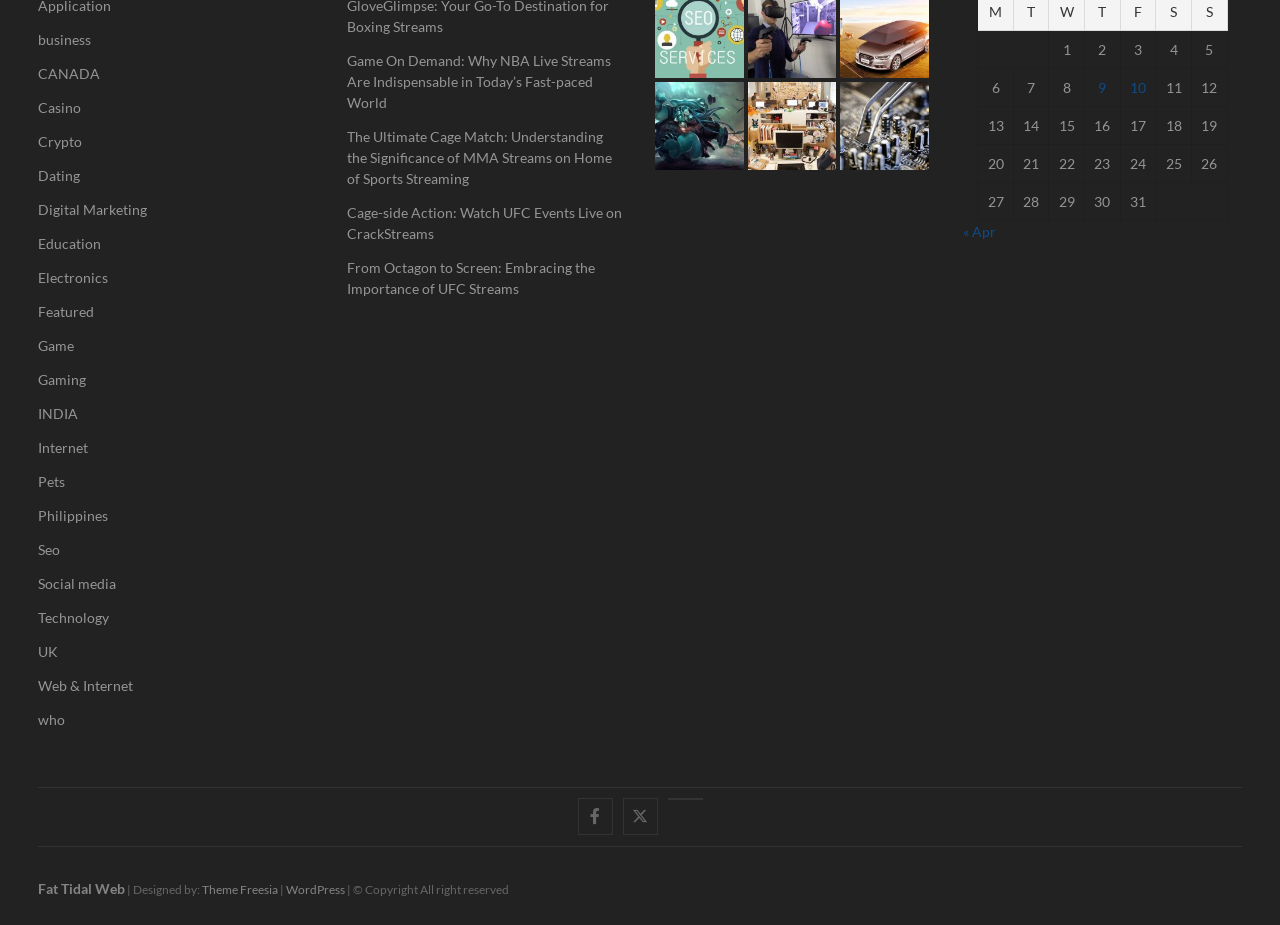How many social media links are there?
Please analyze the image and answer the question with as much detail as possible.

I found three social media links at the bottom of the webpage, which are Facebook, Twitter, and Youtube.